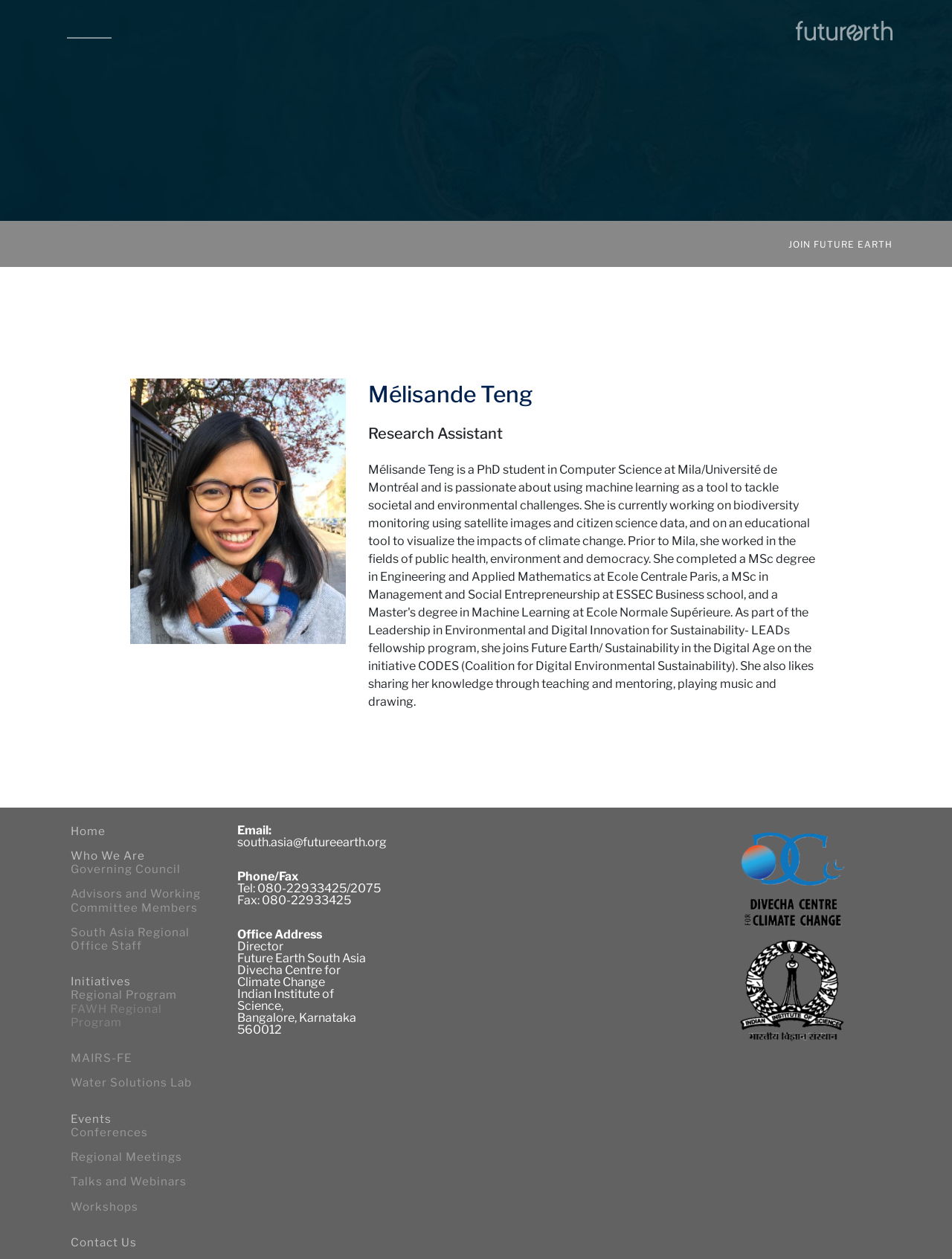Offer a meticulous caption that includes all visible features of the webpage.

This webpage is about Mélisande Teng, a Research Assistant at Future Earth South Asia. At the top, there is a horizontal separator, followed by a link to "Future Earth" with an accompanying image. Below this, there is a call-to-action link to "JOIN FUTURE EARTH". 

On the left side of the page, there is a figure, and to its right, there are two headings: "Mélisande Teng" and "Research Assistant". Below these headings, there is a list of links, including "Home", "Who We Are", "Governing Council", and others, which seem to be navigation links for the website.

On the right side of the page, there is a section with contact information, including email, phone, and fax numbers, as well as an office address. The office address is provided in detail, including the name of the building, institution, city, and postal code.